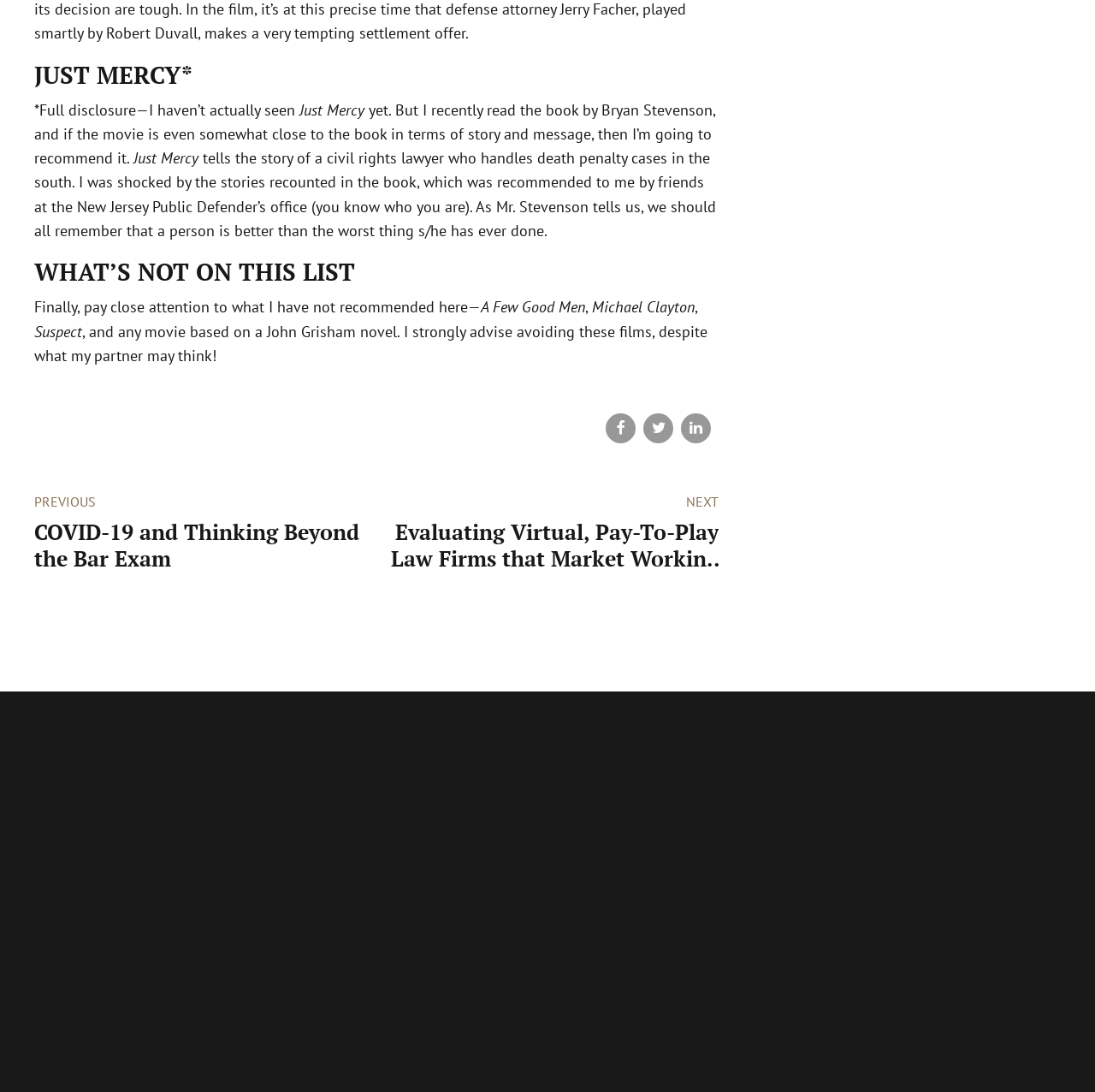Please answer the following question using a single word or phrase: 
How many links are there at the bottom of the page?

7